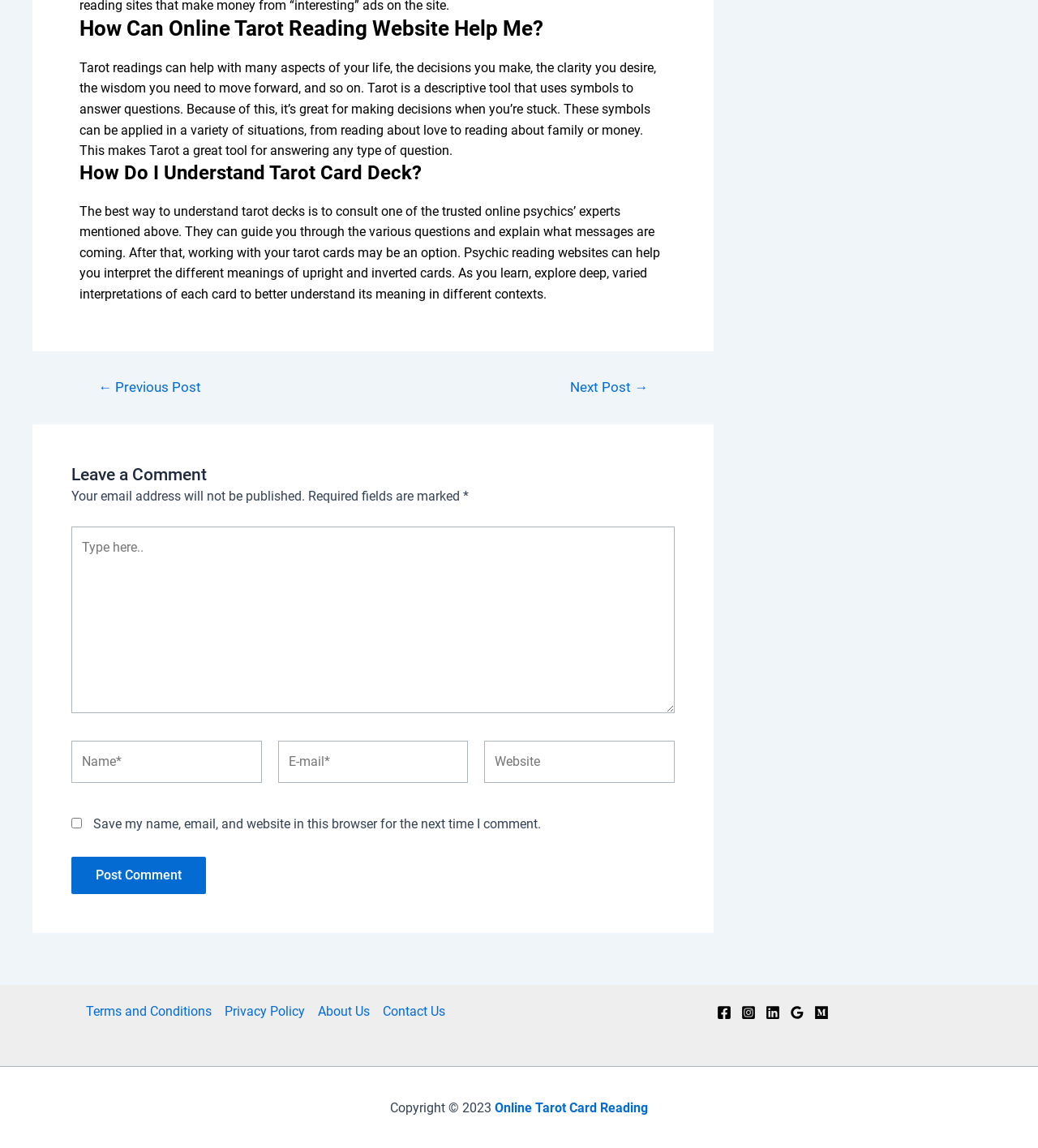Find the bounding box coordinates of the area to click in order to follow the instruction: "Click on the 'Posts' navigation".

[0.031, 0.306, 0.688, 0.347]